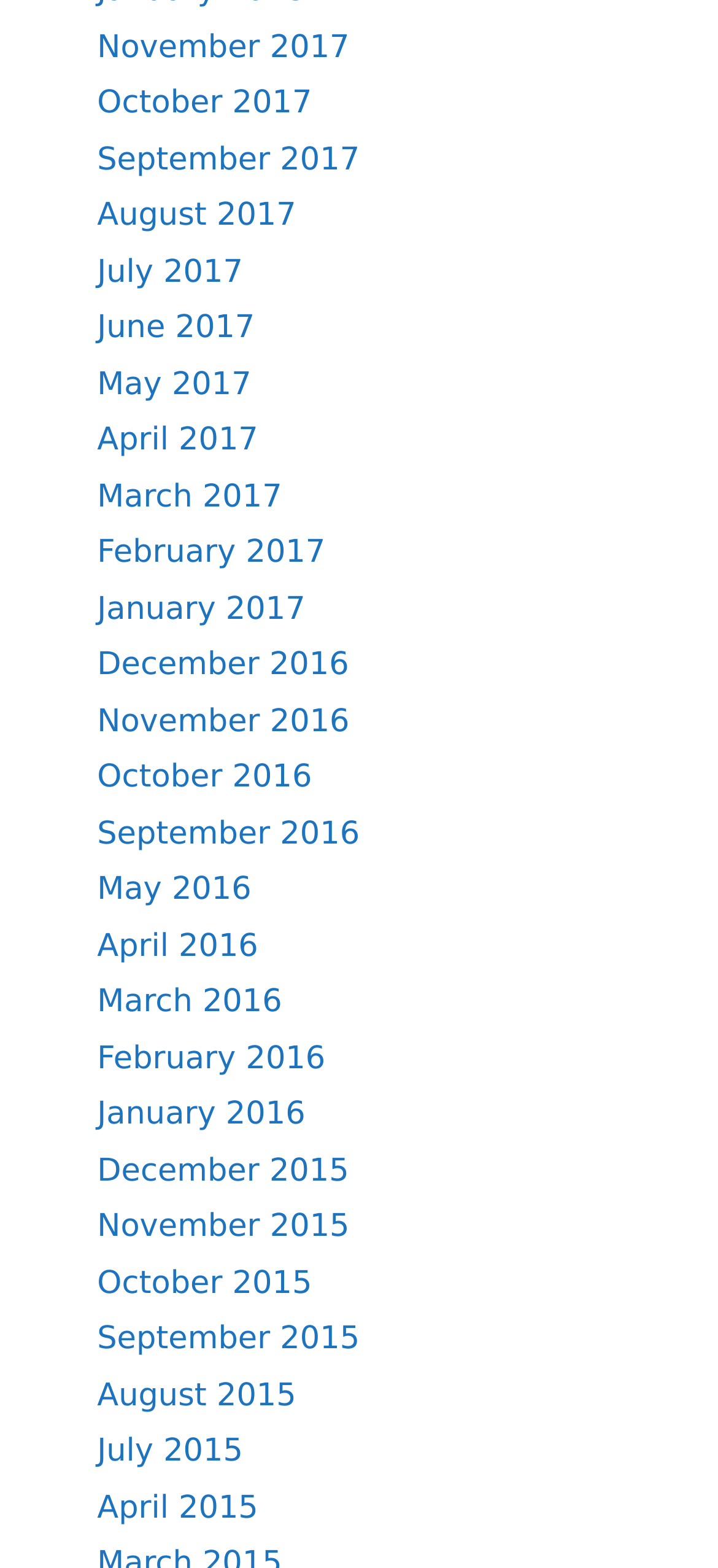Locate the bounding box coordinates of the area where you should click to accomplish the instruction: "browse September 2015".

[0.135, 0.842, 0.501, 0.866]